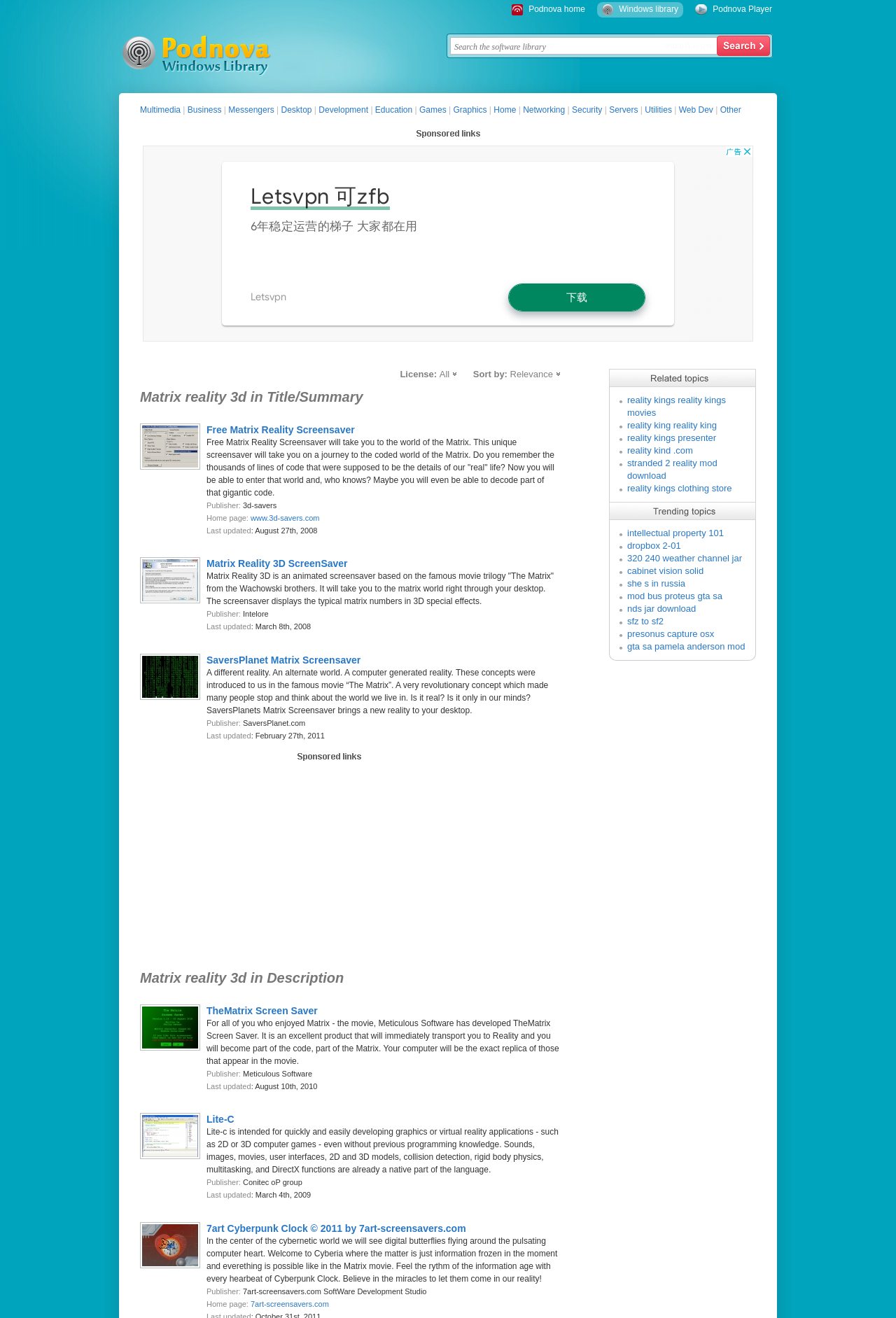Can you specify the bounding box coordinates of the area that needs to be clicked to fulfill the following instruction: "Visit Podnova Windows Library"?

[0.133, 0.051, 0.303, 0.059]